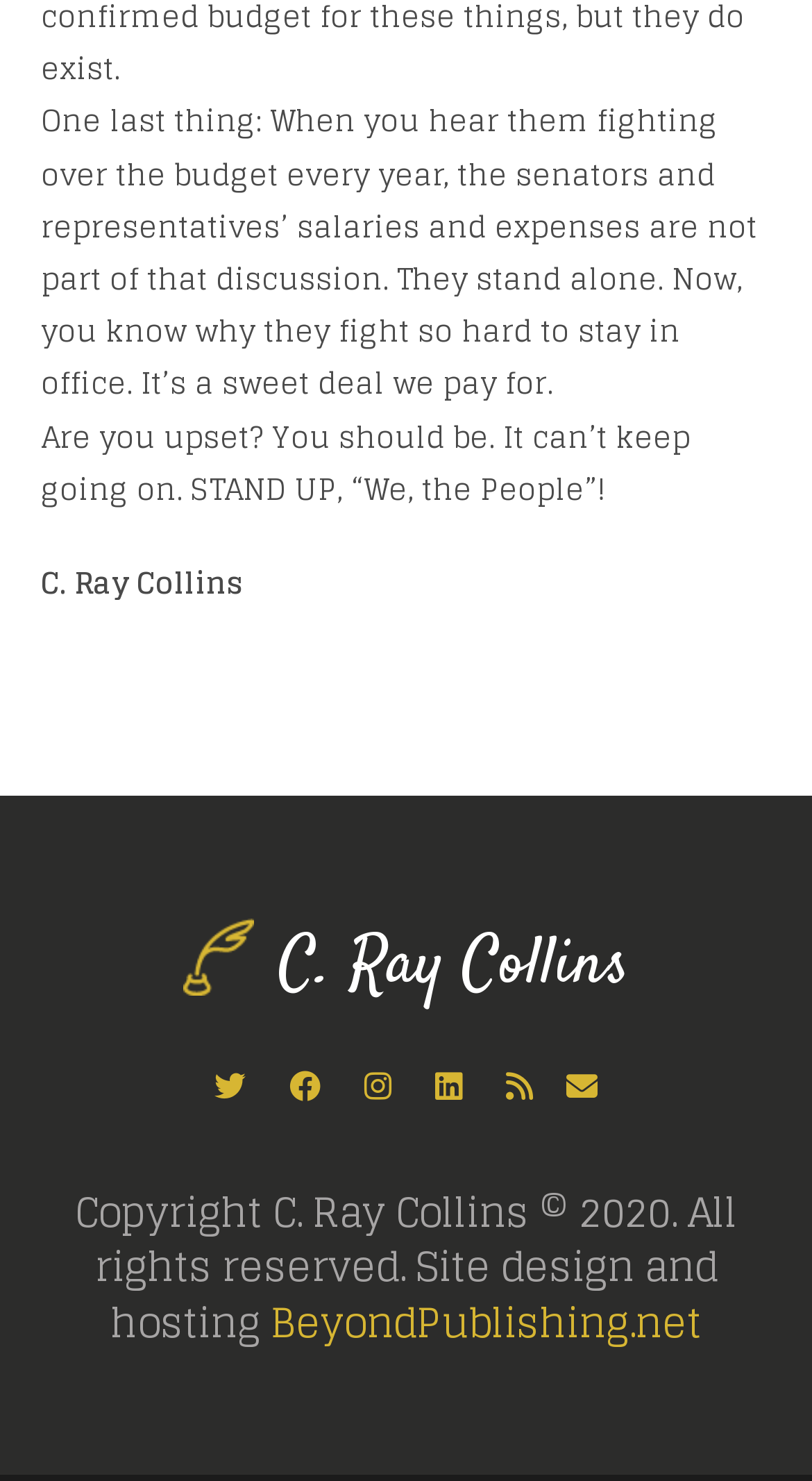Given the description of the UI element: "C. Ray Collins", predict the bounding box coordinates in the form of [left, top, right, bottom], with each value being a float between 0 and 1.

[0.226, 0.62, 0.774, 0.685]